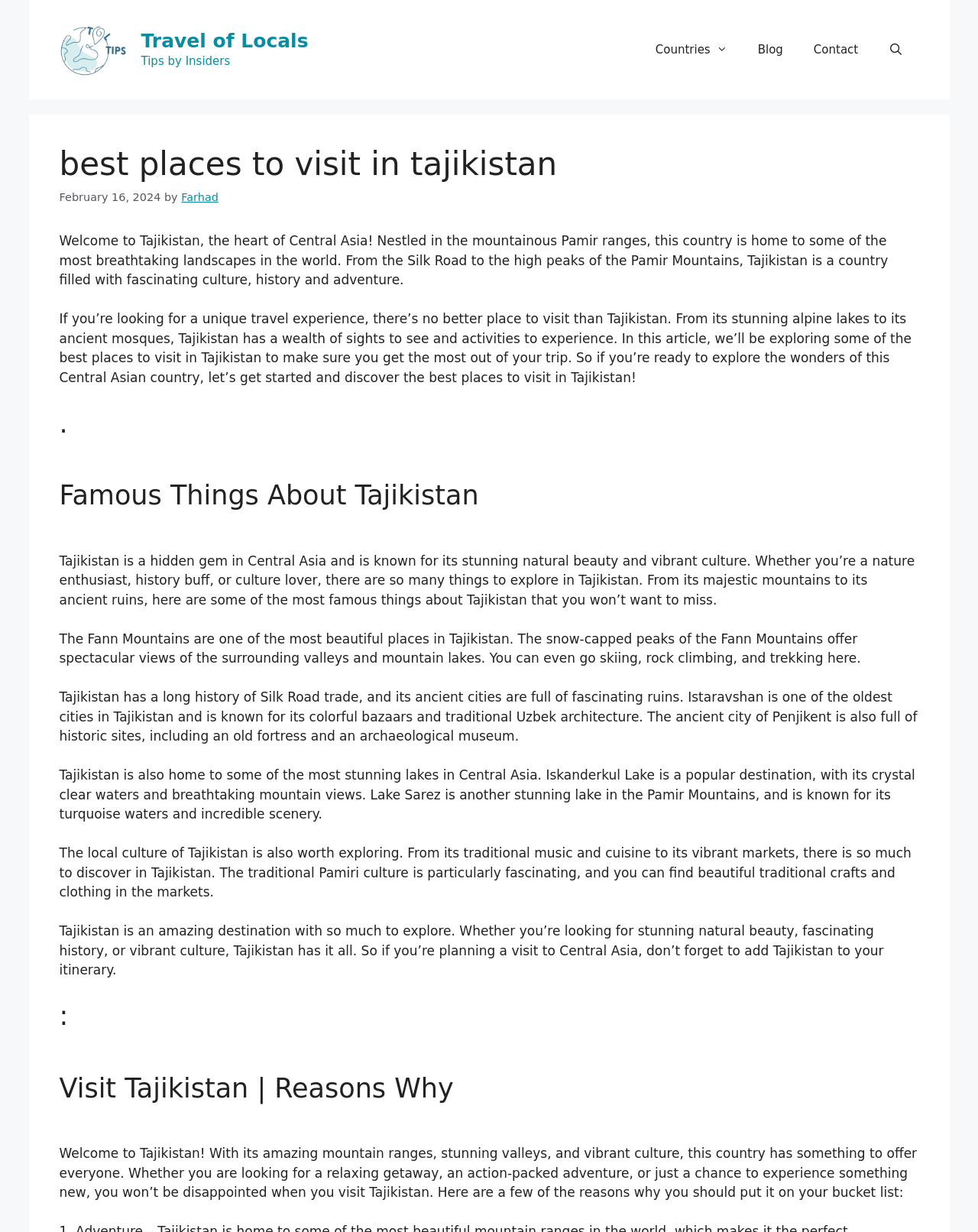What is the name of the website?
Give a detailed and exhaustive answer to the question.

I determined the name of the website by looking at the banner element at the top of the page, which contains the text 'Travel of Locals'. This suggests that the website is owned or operated by an entity called 'Travel of Locals'.